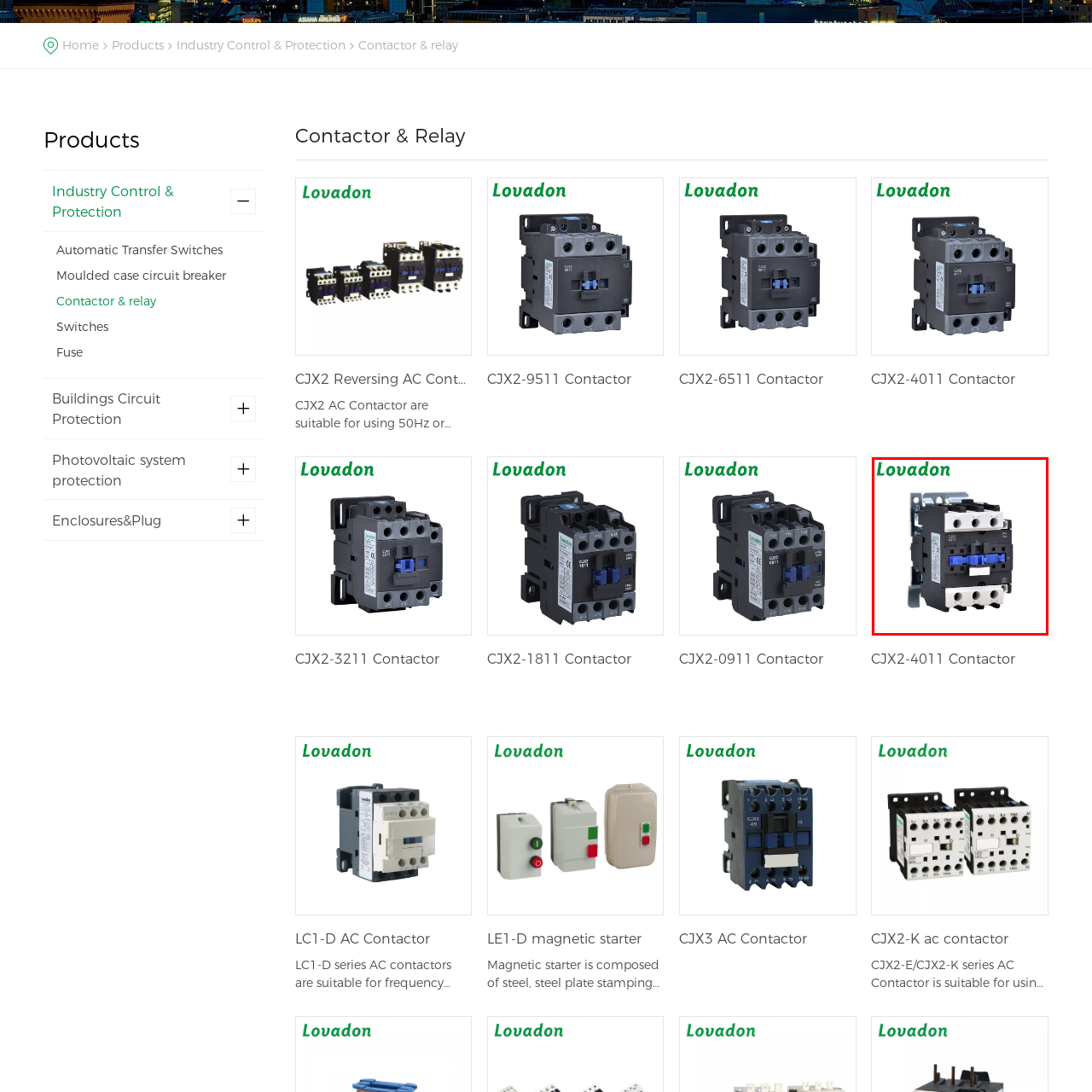What is the maximum rated voltage of the CJX2-4011 Contactor?
Pay attention to the section of the image highlighted by the red bounding box and provide a comprehensive answer to the question.

According to the caption, the CJX2-4011 Contactor is designed for use in circuits with rated voltages up to 660V, making it suitable for frequent operational demands across a variety of environments.